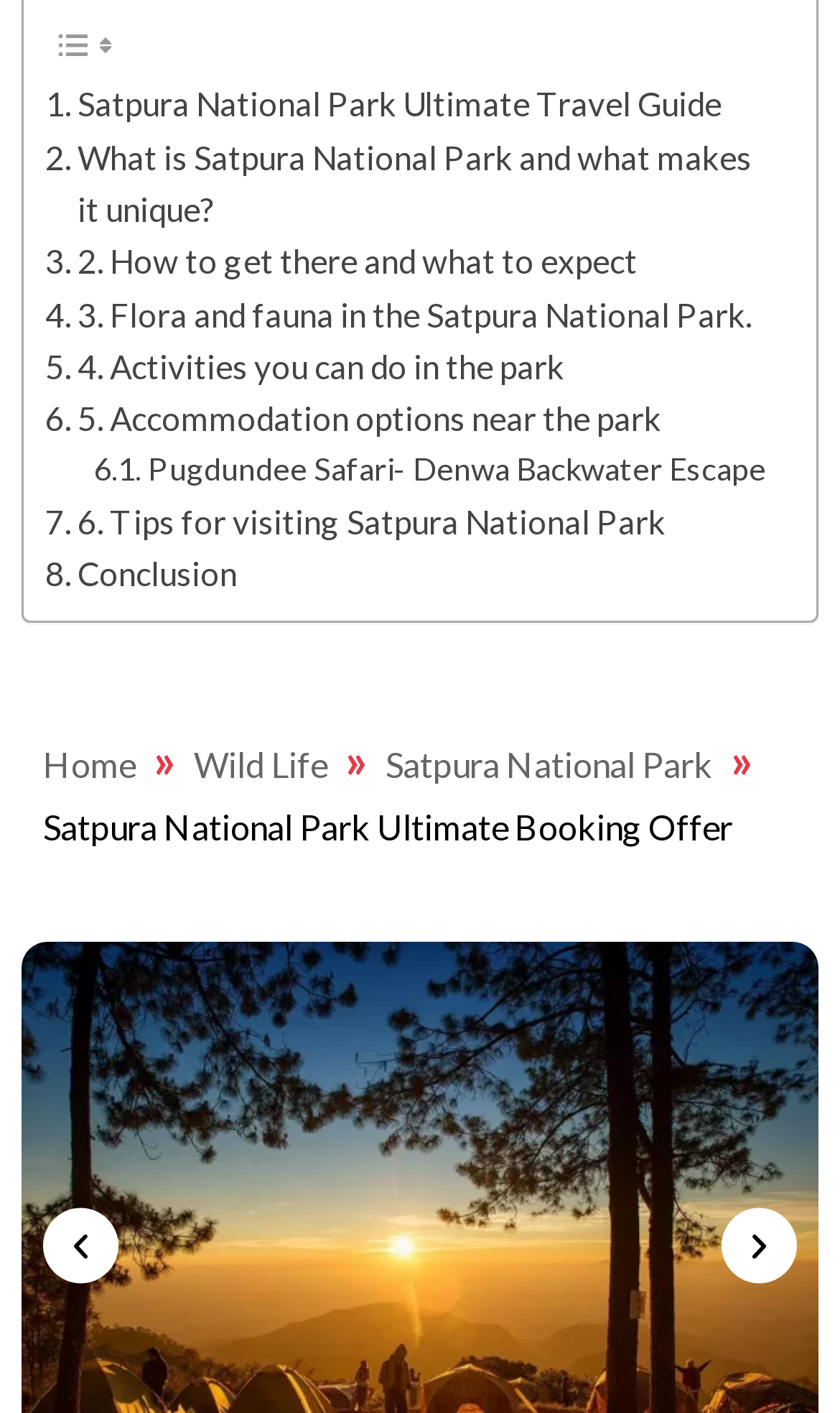Find the bounding box of the UI element described as follows: "Satpura National Park".

[0.459, 0.526, 0.849, 0.555]